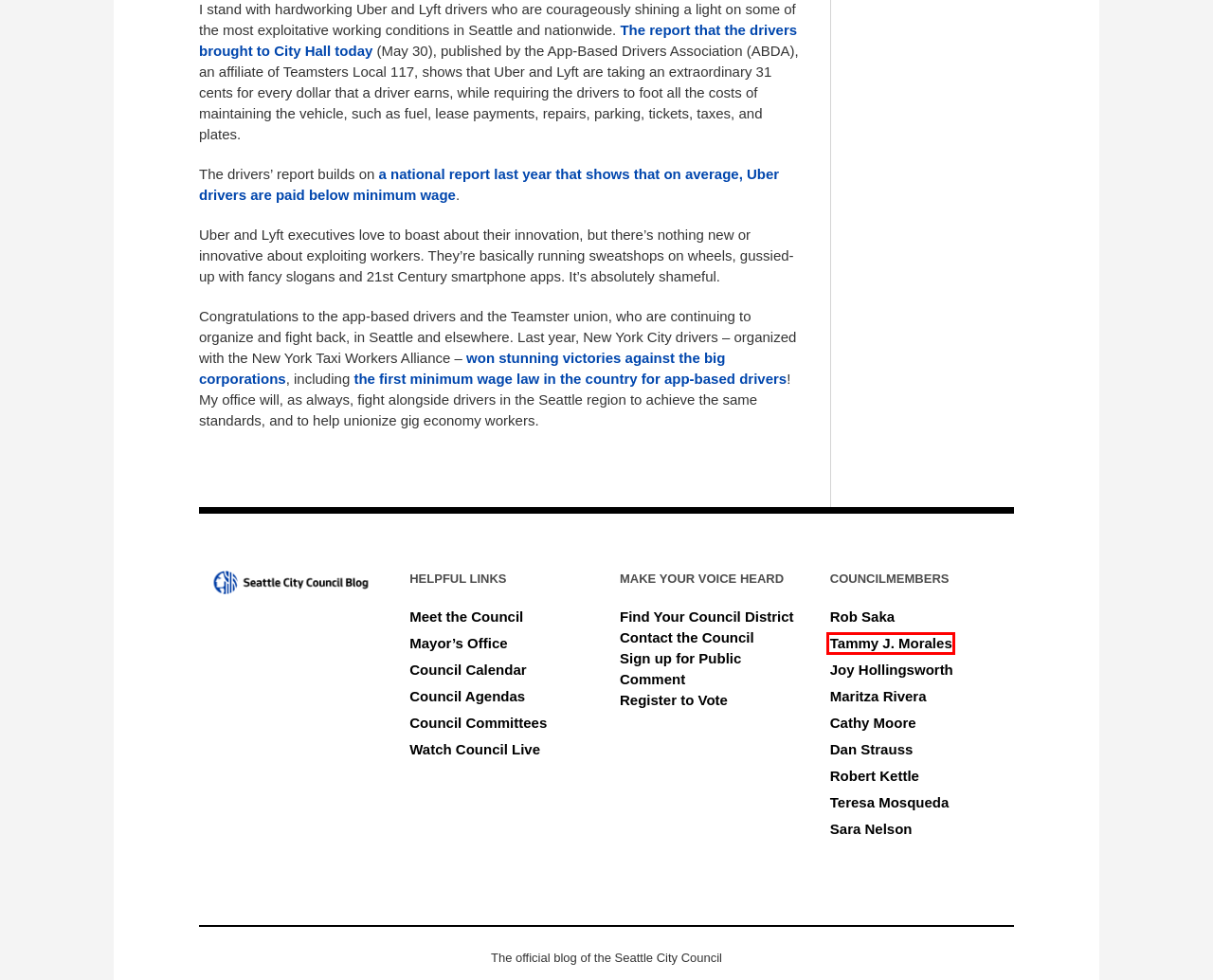Given a screenshot of a webpage featuring a red bounding box, identify the best matching webpage description for the new page after the element within the red box is clicked. Here are the options:
A. Meet the Council - Council | seattle.gov
B. Teresa Mosqueda - Council | seattle.gov
C. Rob Saka - Council | seattle.gov
D. Tammy J. Morales - Council | seattle.gov
E. Dan Strauss - Council | seattle.gov
F. Watch Council Live - Council | seattle.gov
G. Joy Hollingsworth - Council | seattle.gov
H. Committees and Agendas - Council | seattle.gov

D